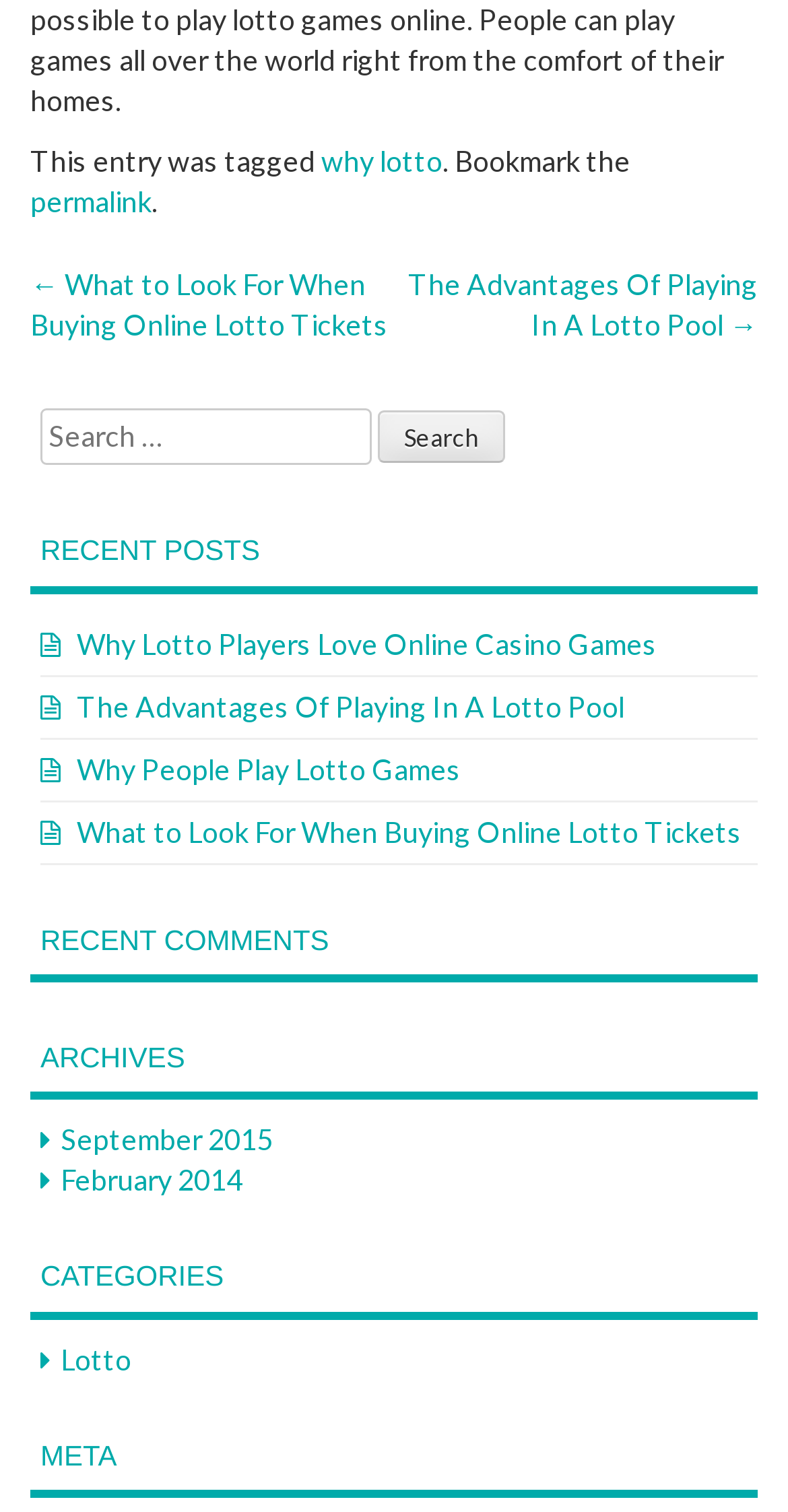Using the provided description: "parent_node: Search for: value="Search"", find the bounding box coordinates of the corresponding UI element. The output should be four float numbers between 0 and 1, in the format [left, top, right, bottom].

[0.479, 0.272, 0.641, 0.306]